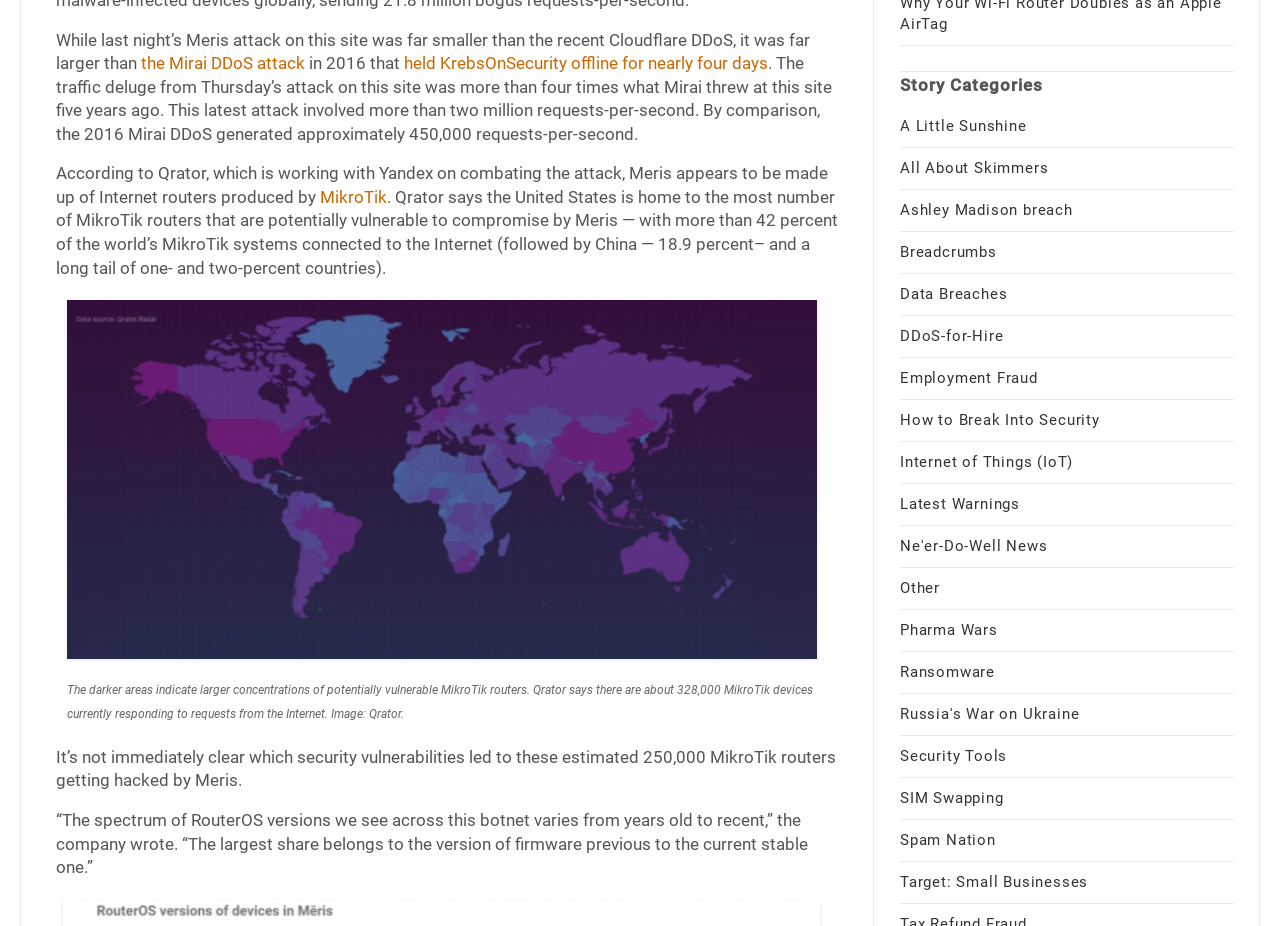Kindly determine the bounding box coordinates for the clickable area to achieve the given instruction: "Click the link 'held KrebsOnSecurity offline for nearly four days'".

[0.315, 0.058, 0.6, 0.079]